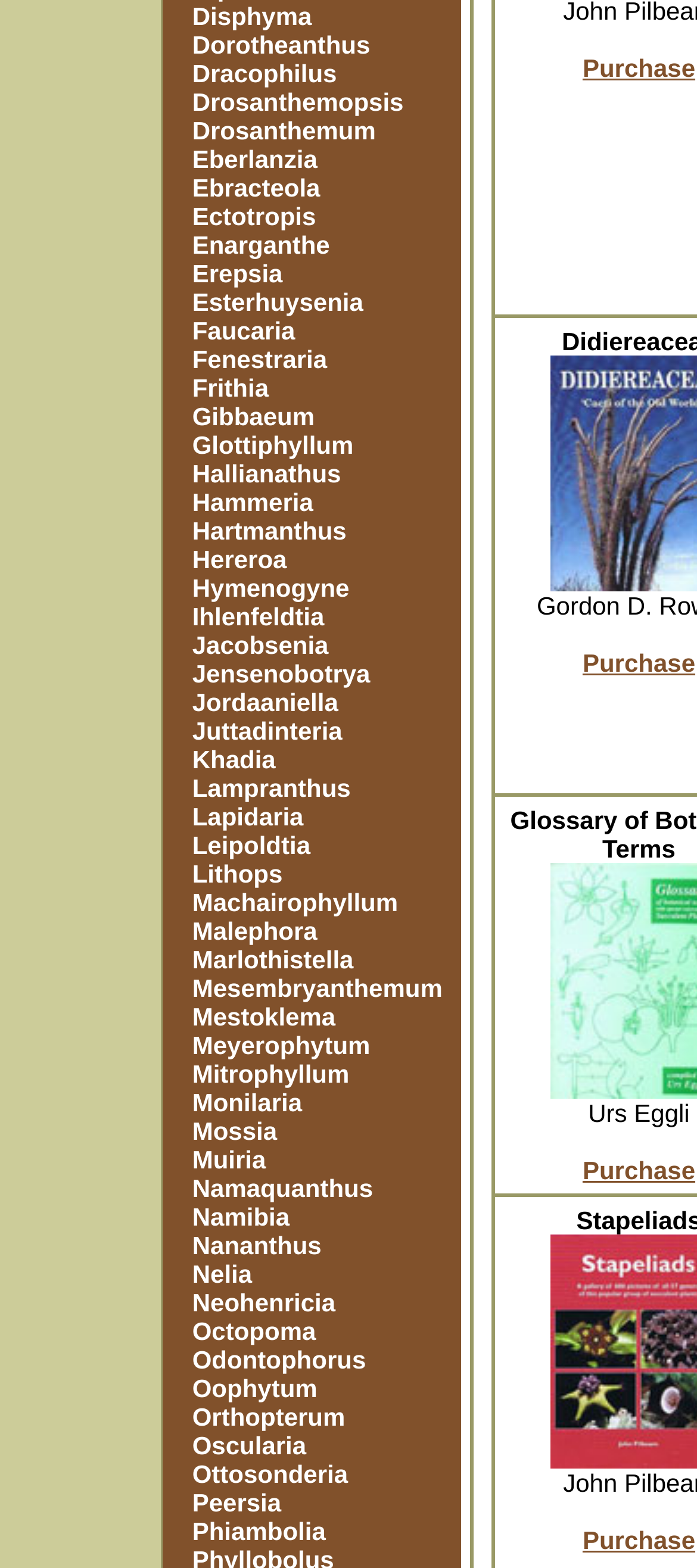Highlight the bounding box coordinates of the region I should click on to meet the following instruction: "visit Dorotheanthus".

[0.276, 0.019, 0.531, 0.038]